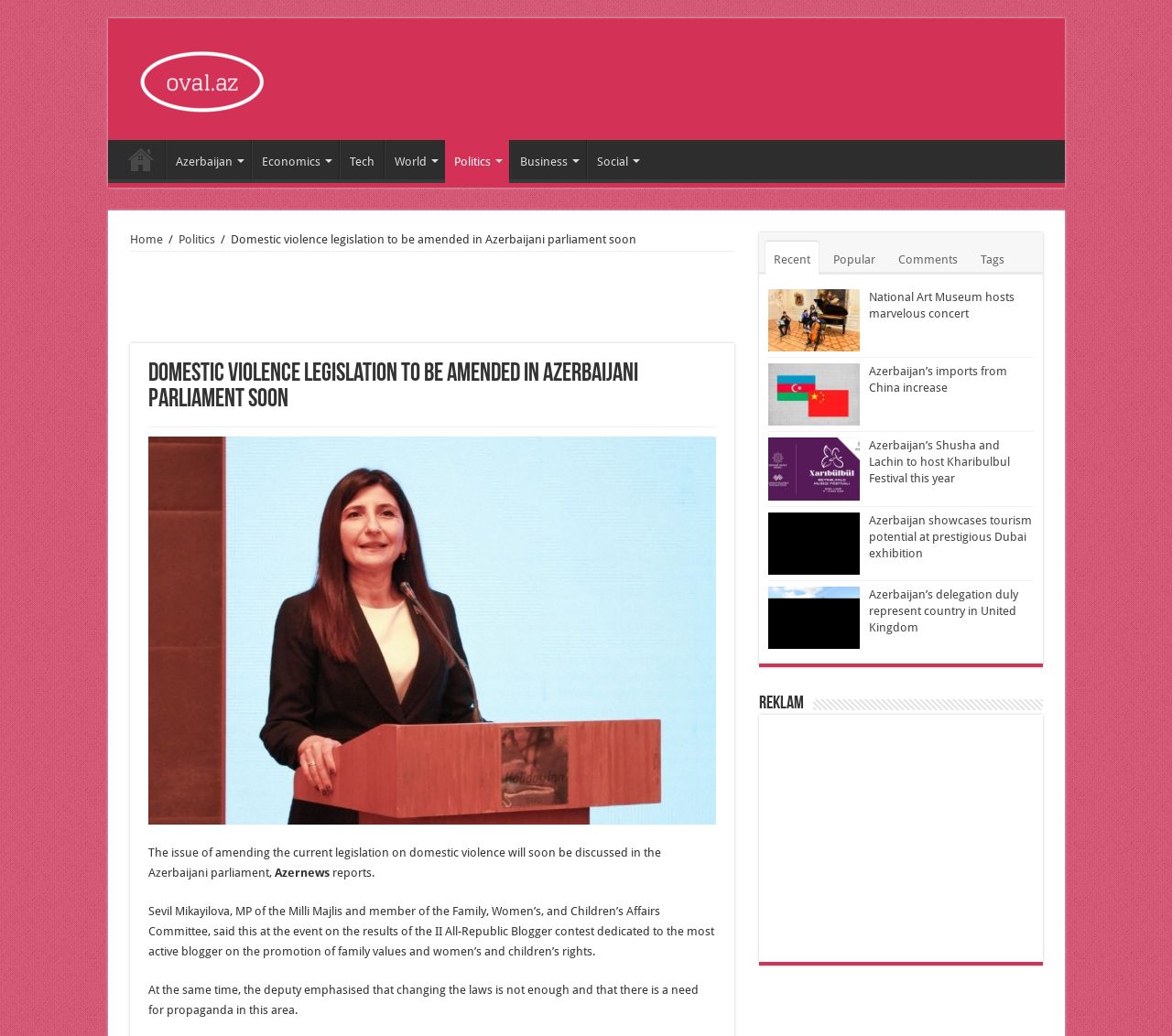Identify the bounding box coordinates of the clickable region necessary to fulfill the following instruction: "View Recent Posts". The bounding box coordinates should be four float numbers between 0 and 1, i.e., [left, top, right, bottom].

None